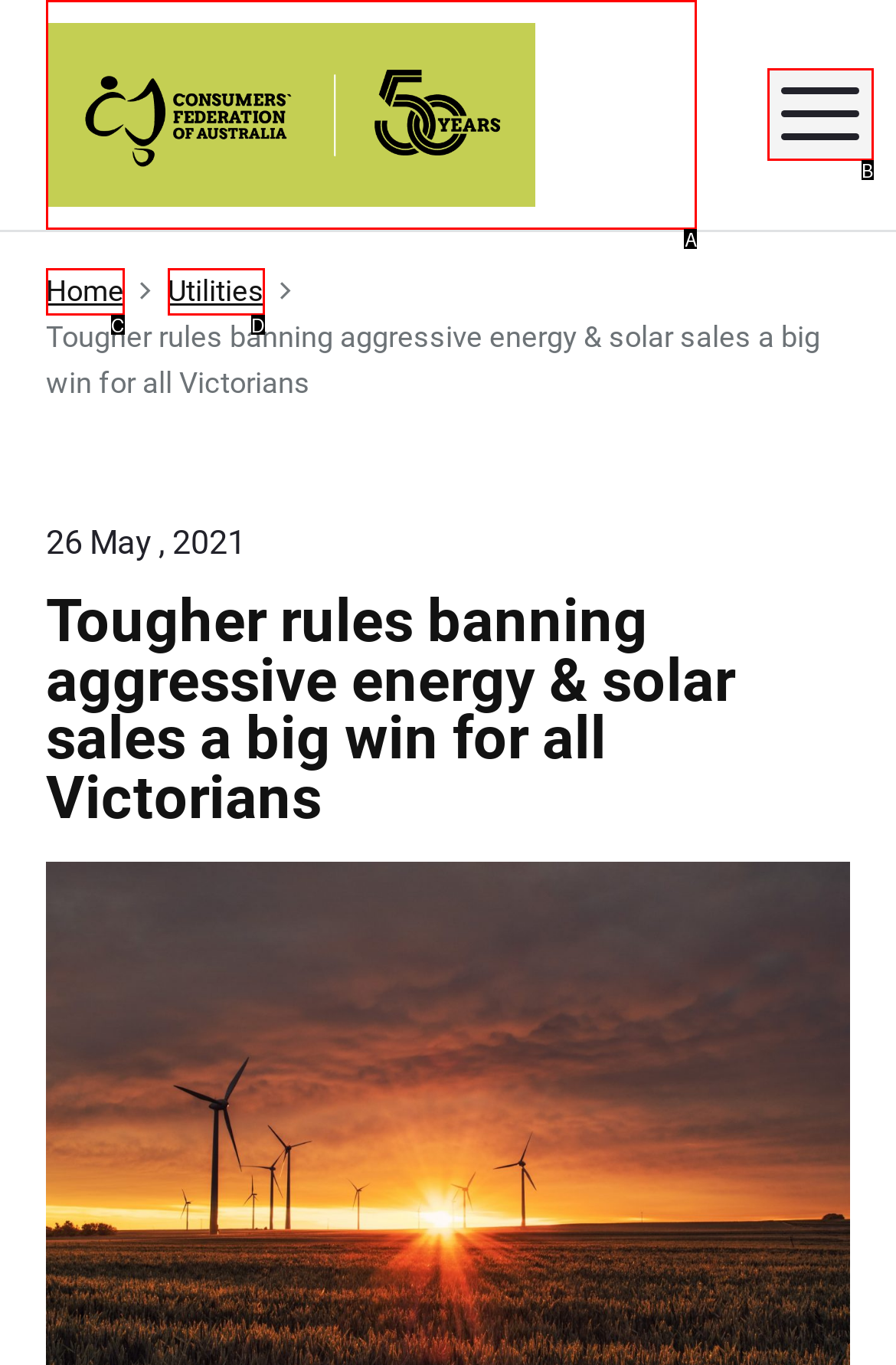Which HTML element among the options matches this description: Home? Answer with the letter representing your choice.

C